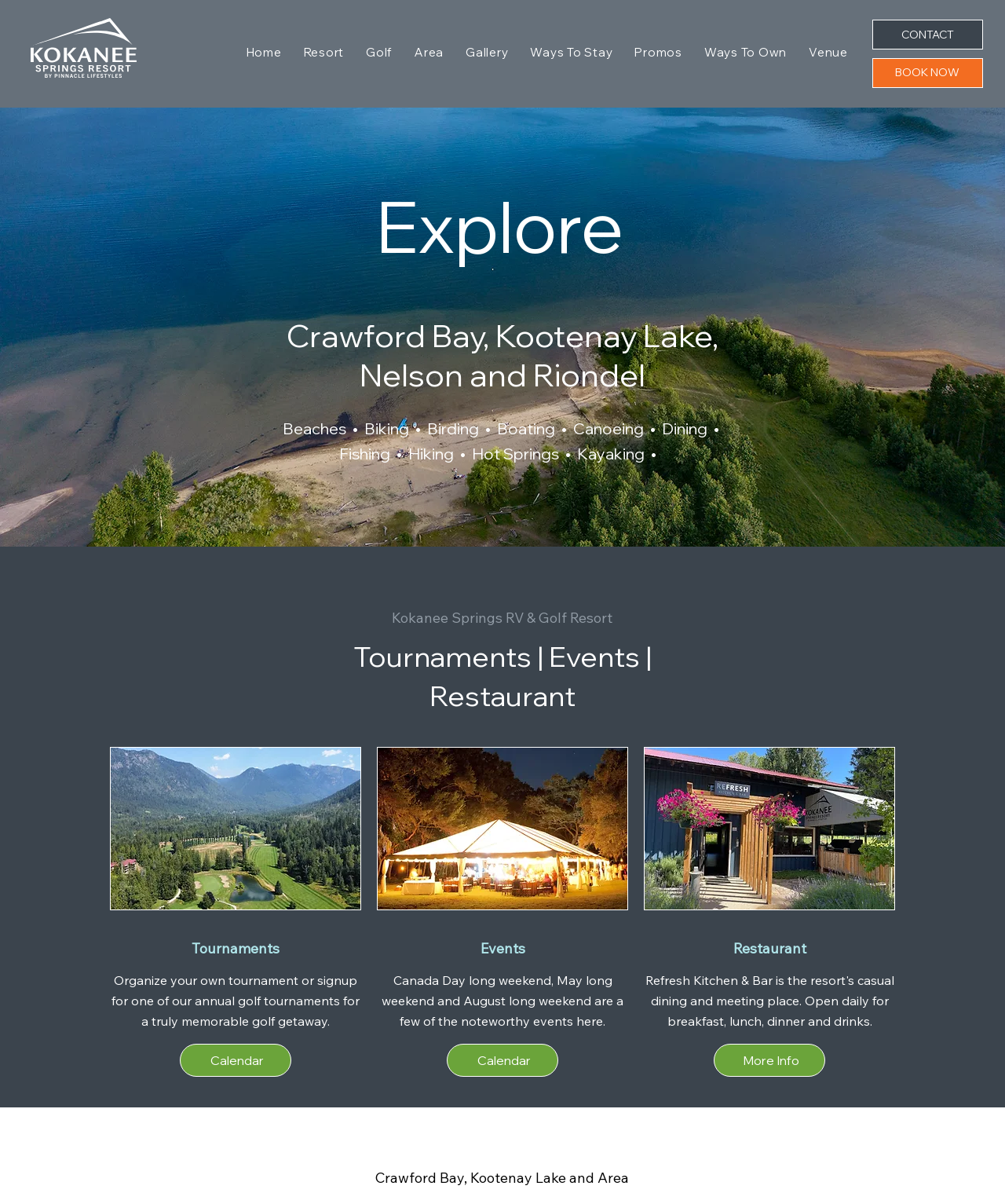Describe in detail what you see on the webpage.

The webpage is about Kokanee Springs Resort, located in Crawford Bay, Kootenay Lake, and Nelson Region. At the top, there is a navigation menu with links to different sections of the website, including "Home", "Resort", "Golf", "Area", "Gallery", "Ways To Stay", "Promos", "Ways To Own", and "Venue". 

Below the navigation menu, there is a large image that spans the entire width of the page, showcasing the beautiful scenery of Kootenay Lake's East Shore. 

On the left side of the page, there are three headings: "Explore", "Crawford Bay, Kootenay Lake, Nelson and Riondel", and "Beaches • Biking • Birding • Boating • Canoeing • Dining • Fishing • Hiking • Hot Springs • Kayaking •". These headings seem to highlight the various activities and attractions that the resort and its surrounding area have to offer.

On the right side of the page, there are three sections: "Tournaments", "Events", and "Restaurant". Each section has a heading, a brief description, and a link to more information. The "Tournaments" section has a link to a golf course drone view image, while the "Events" section has a link to a venue event rental tent image, and the "Restaurant" section has a link to a Refresh Kitchen & bar restaurant entrance image.

At the bottom of the page, there are two links: "CONTACT" and "BOOK NOW", which are likely calls to action for visitors to get in touch with the resort or make a booking.